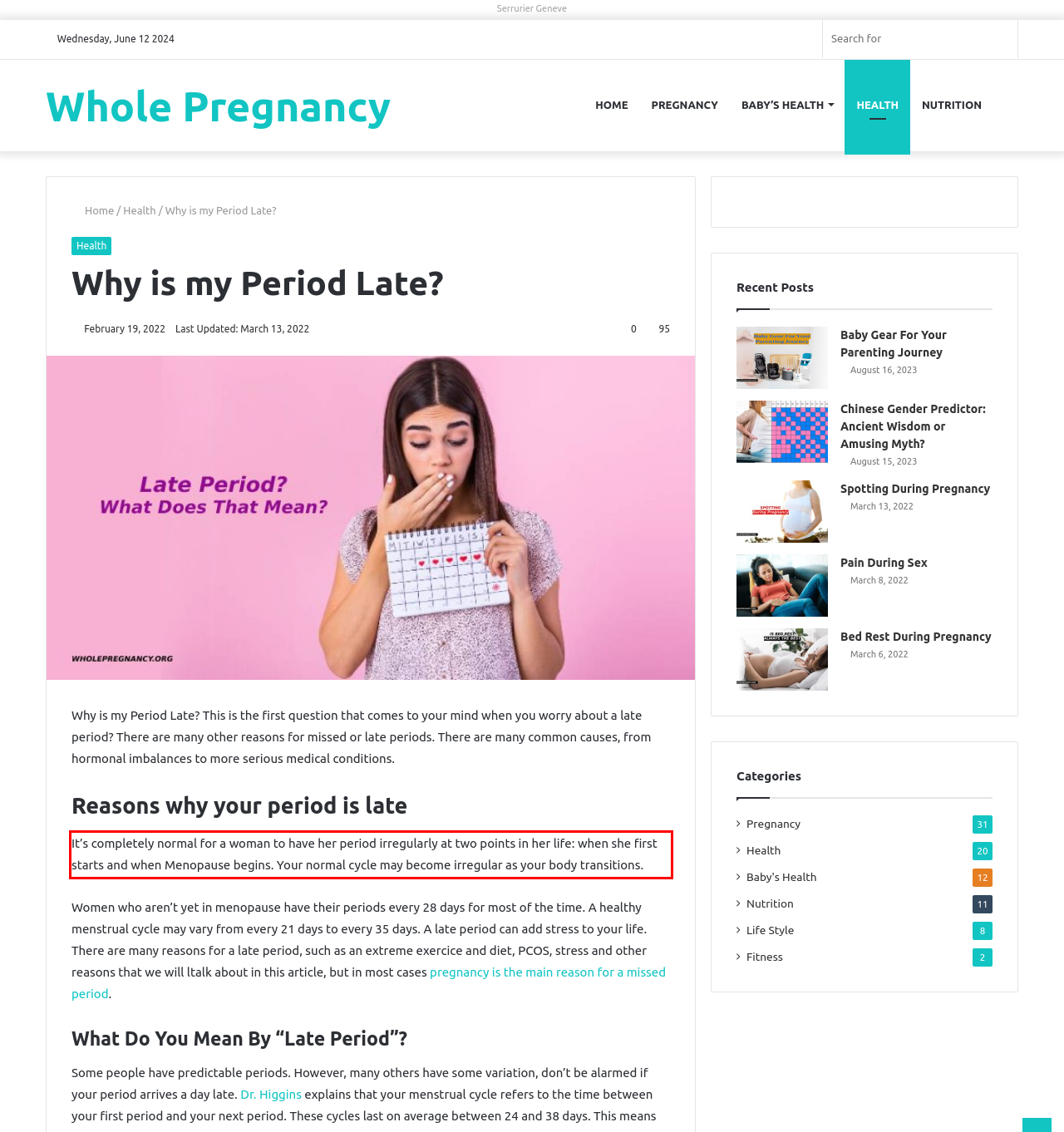Using OCR, extract the text content found within the red bounding box in the given webpage screenshot.

It’s completely normal for a woman to have her period irregularly at two points in her life: when she first starts and when Menopause begins. Your normal cycle may become irregular as your body transitions.